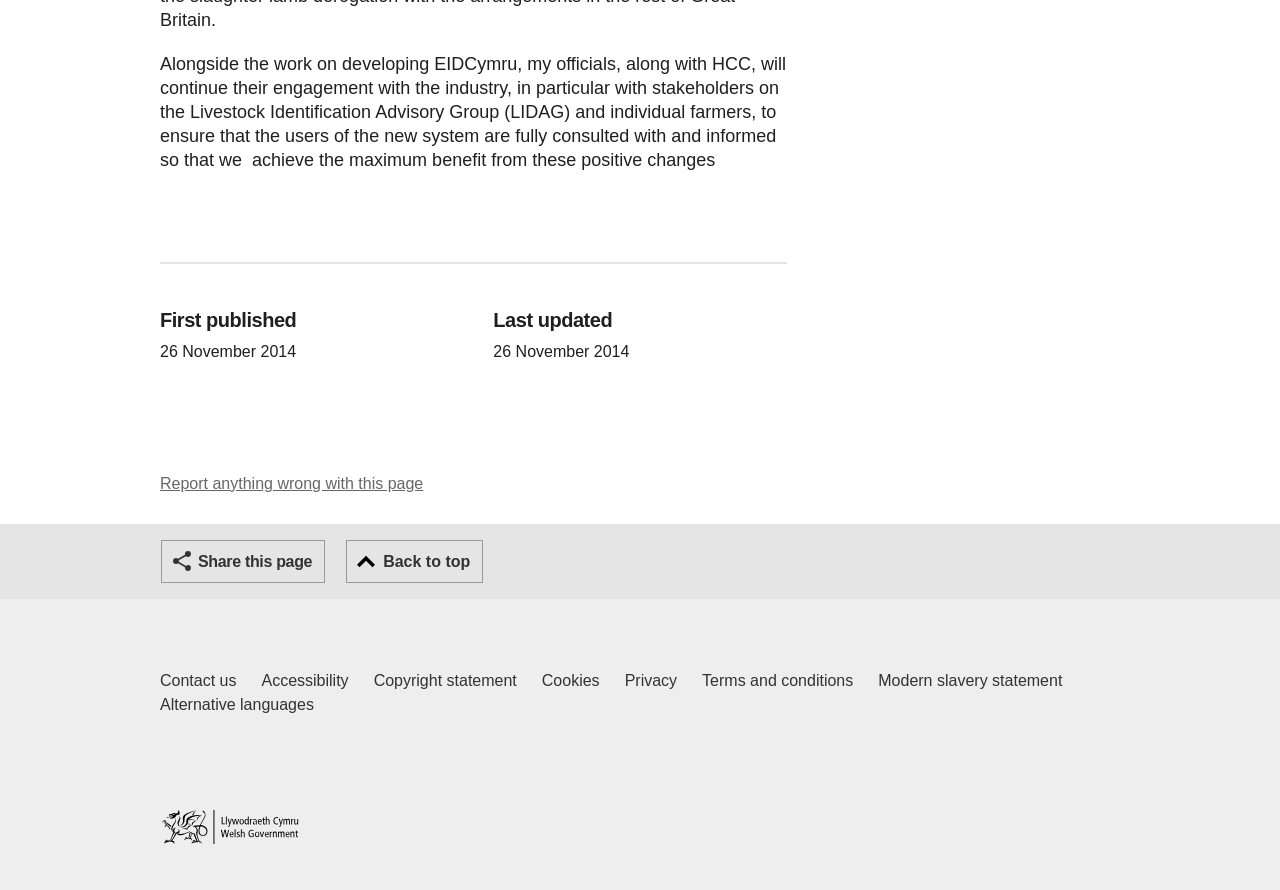Identify the bounding box coordinates of the element that should be clicked to fulfill this task: "Go to home page". The coordinates should be provided as four float numbers between 0 and 1, i.e., [left, top, right, bottom].

[0.125, 0.91, 0.234, 0.949]